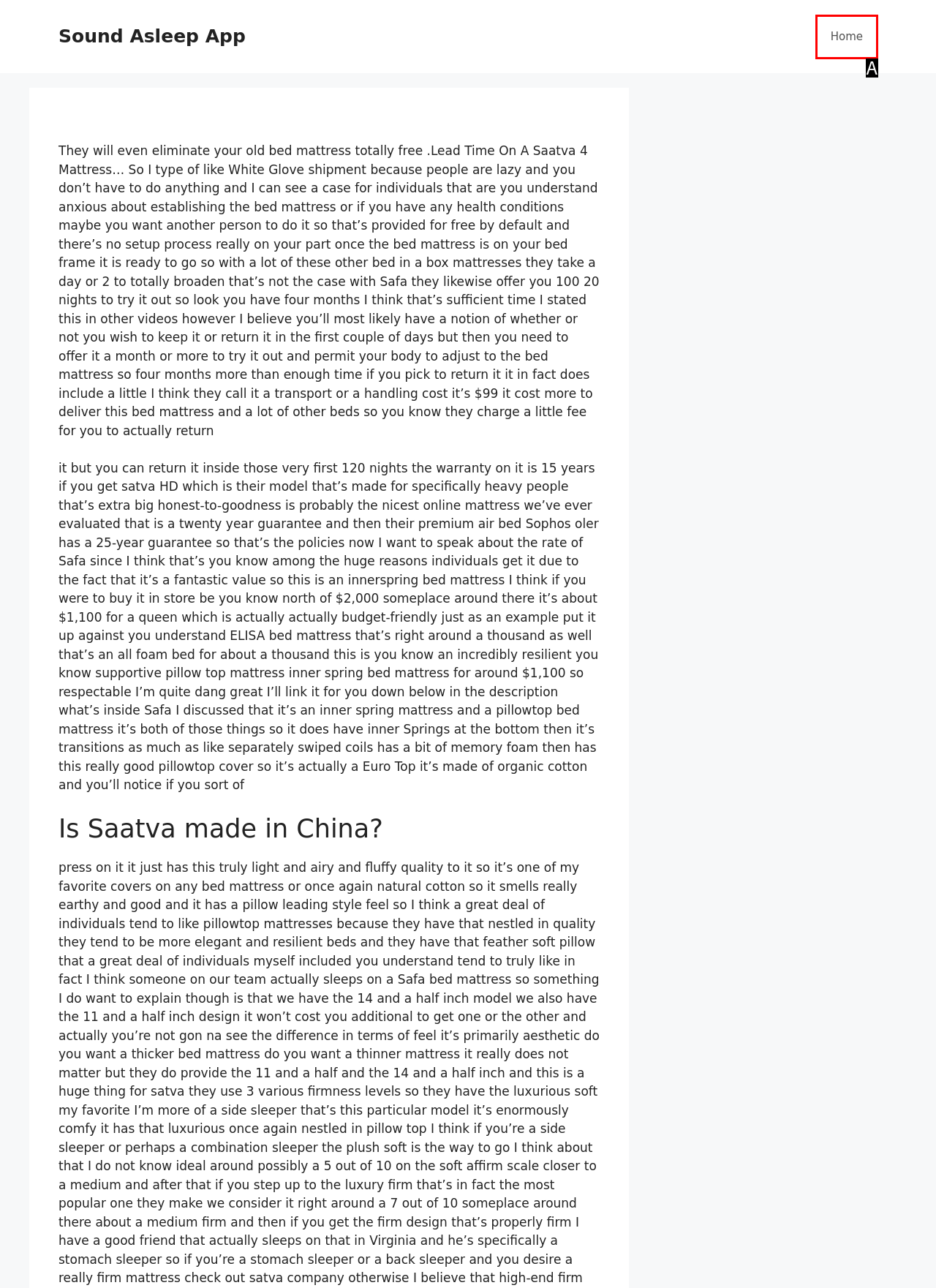From the options shown, which one fits the description: Home? Respond with the appropriate letter.

A